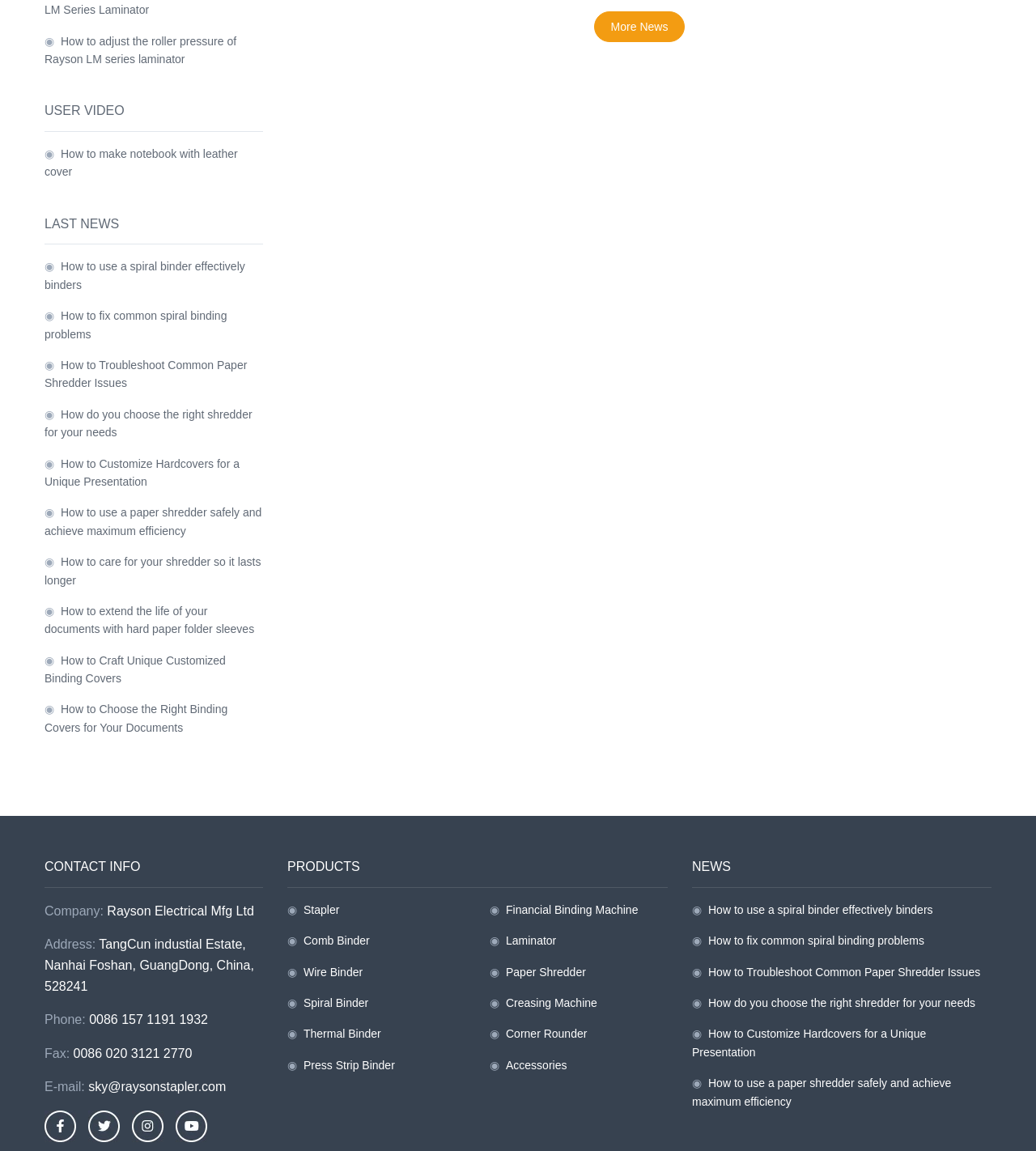Please indicate the bounding box coordinates for the clickable area to complete the following task: "Go to Facebook page". The coordinates should be specified as four float numbers between 0 and 1, i.e., [left, top, right, bottom].

[0.043, 0.972, 0.073, 0.984]